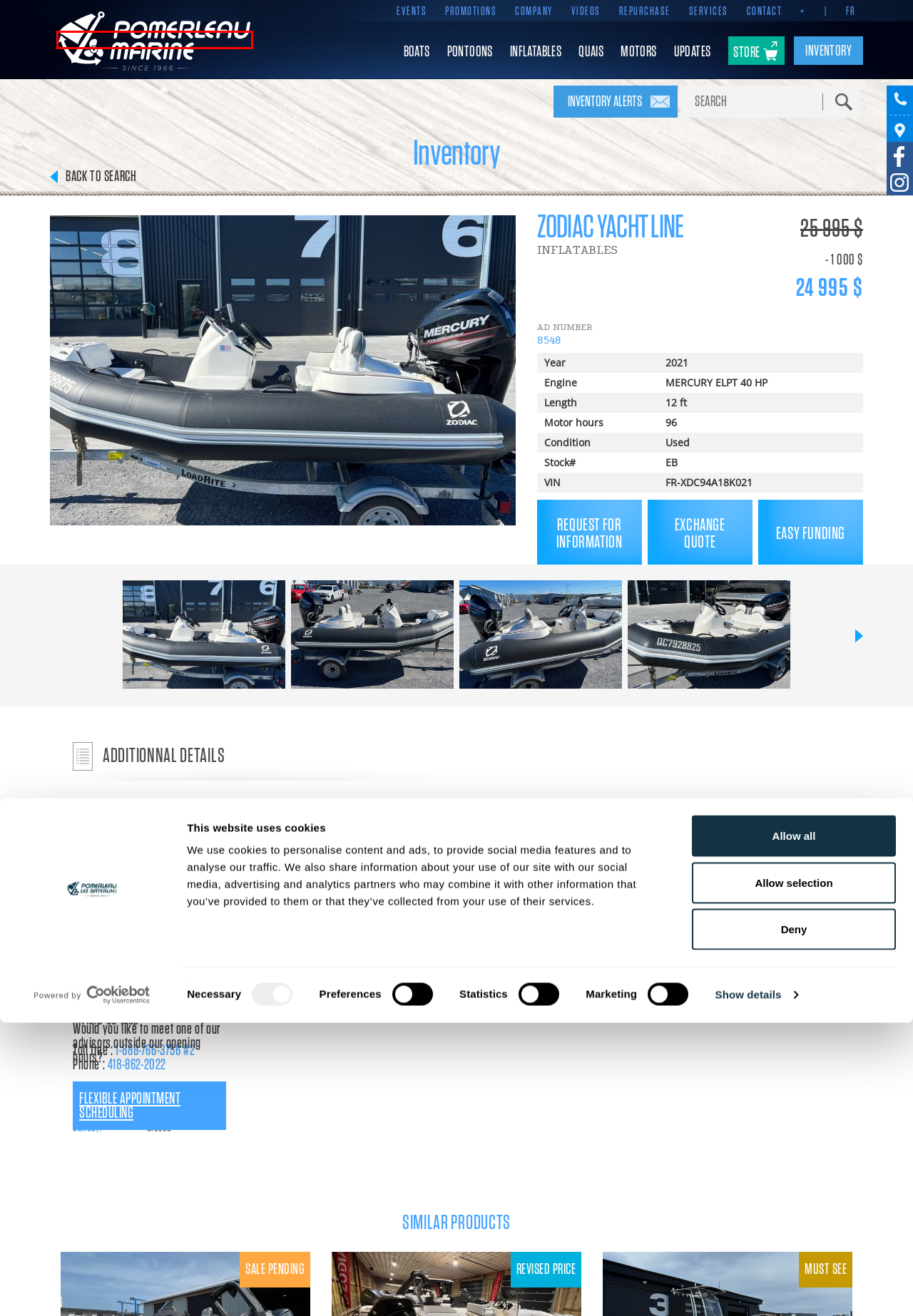Analyze the screenshot of a webpage that features a red rectangle bounding box. Pick the webpage description that best matches the new webpage you would see after clicking on the element within the red bounding box. Here are the candidates:
A. We repair your boats | Pomerleau Marine
B. Pomerleau Marine - Pre-owned and new boats for sale in Canada
C. Dealership Performance 360 CRM V2
D. Events | Pomerleau Marine
E. New and used pontoons for sale | Pomerleau Marine
F. A family business since 1966 | Pomerleau Marine
G. Quais
H. Cookie Consent Solution by Cookiebot™ | Start Your Free Trial

B